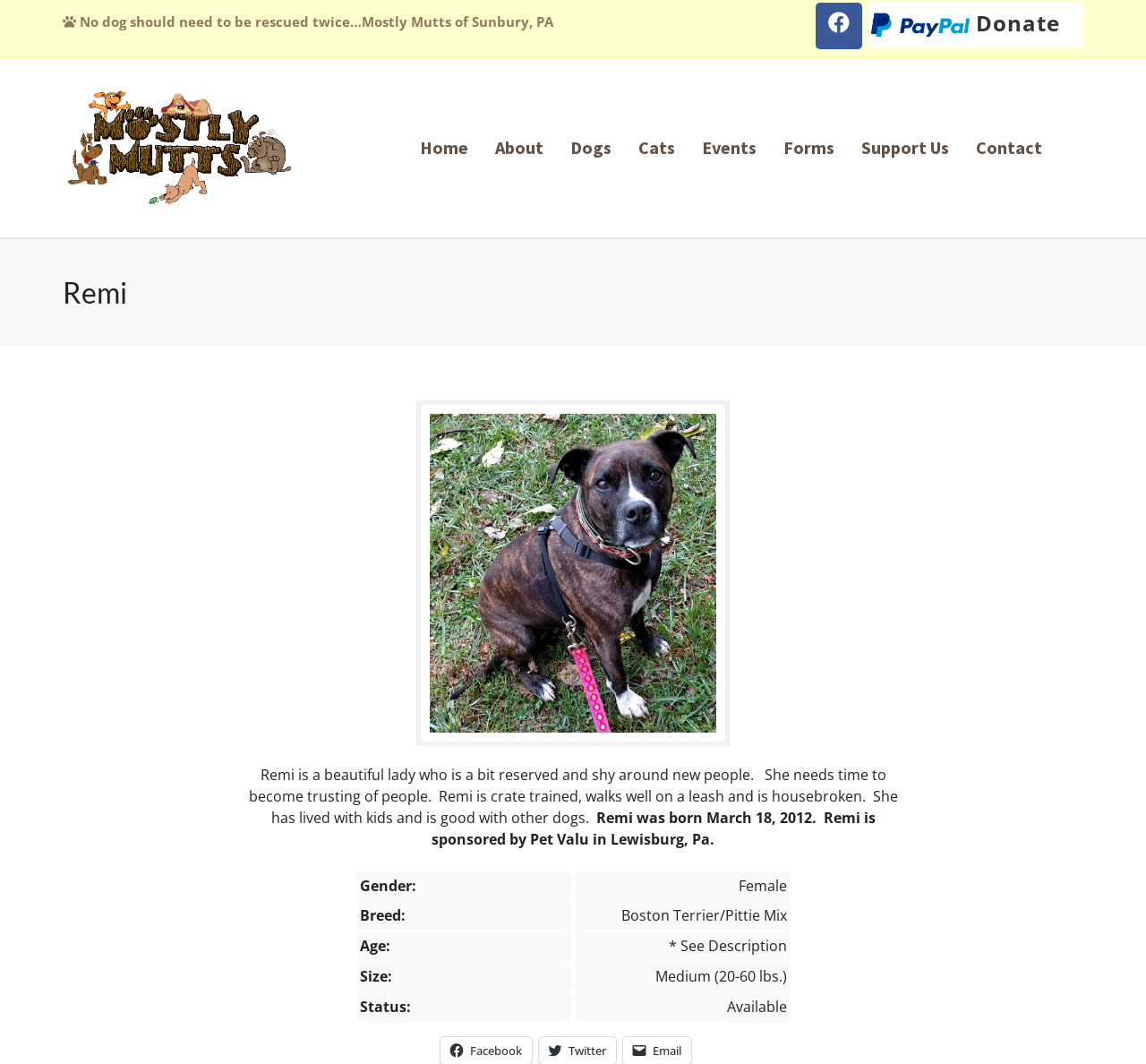Kindly determine the bounding box coordinates of the area that needs to be clicked to fulfill this instruction: "Click Donate".

[0.758, 0.002, 0.945, 0.045]